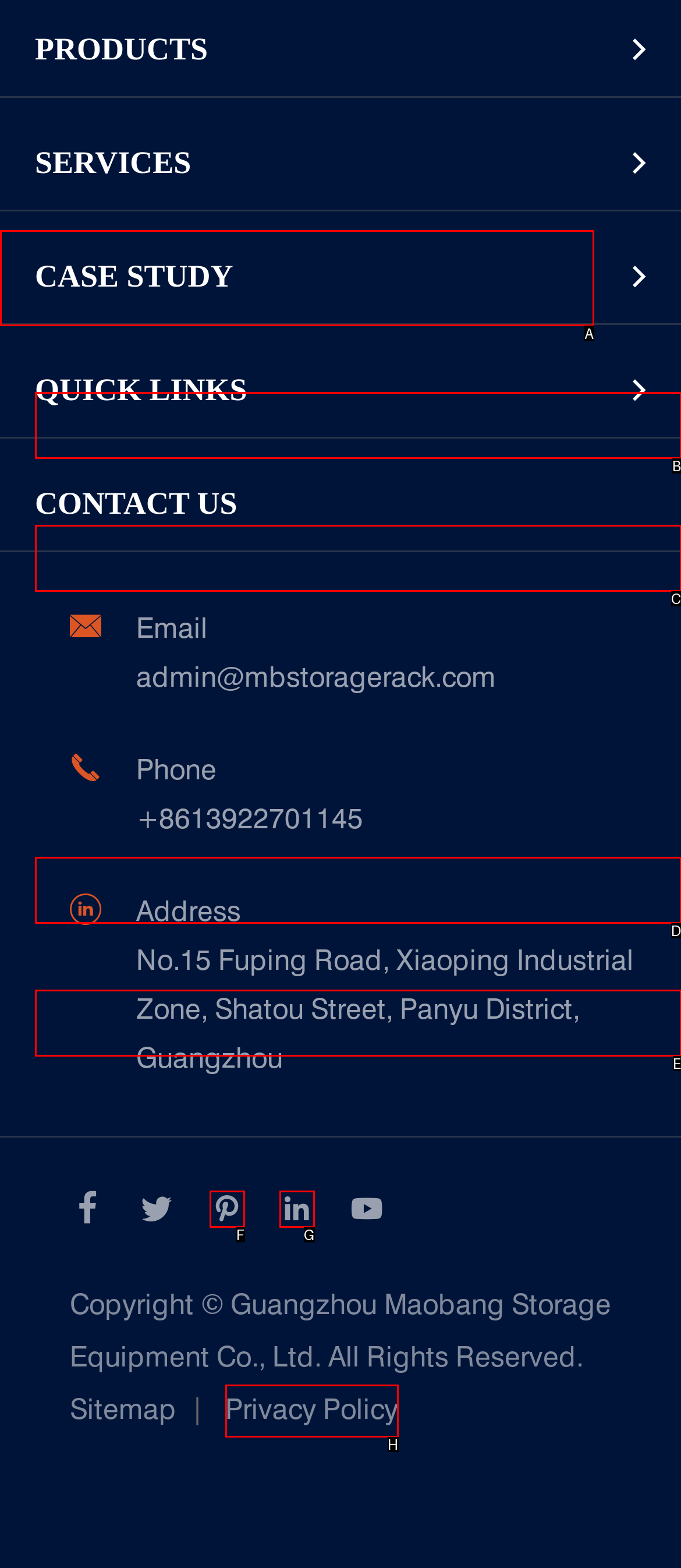Choose the letter of the option you need to click to Go to CASE STUDY. Answer with the letter only.

A